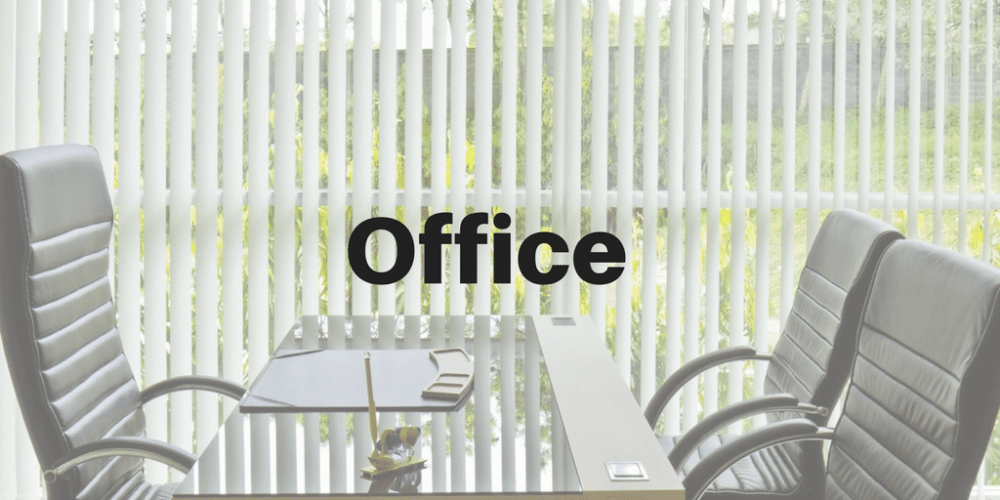What is the purpose of the vertical blinds? Look at the image and give a one-word or short phrase answer.

To allow natural light